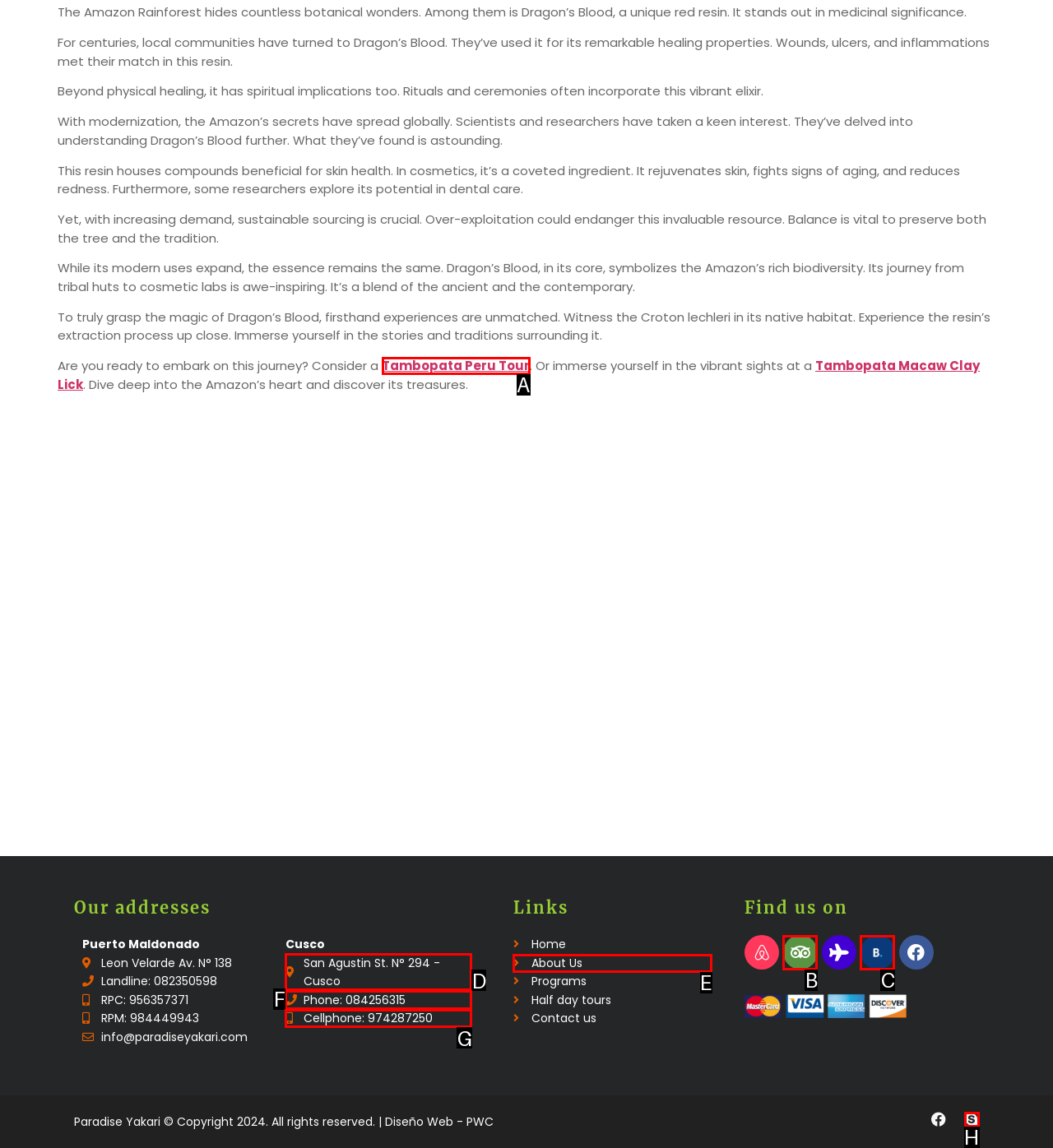Choose the letter of the UI element necessary for this task: Explore the 'About Us' page
Answer with the correct letter.

E